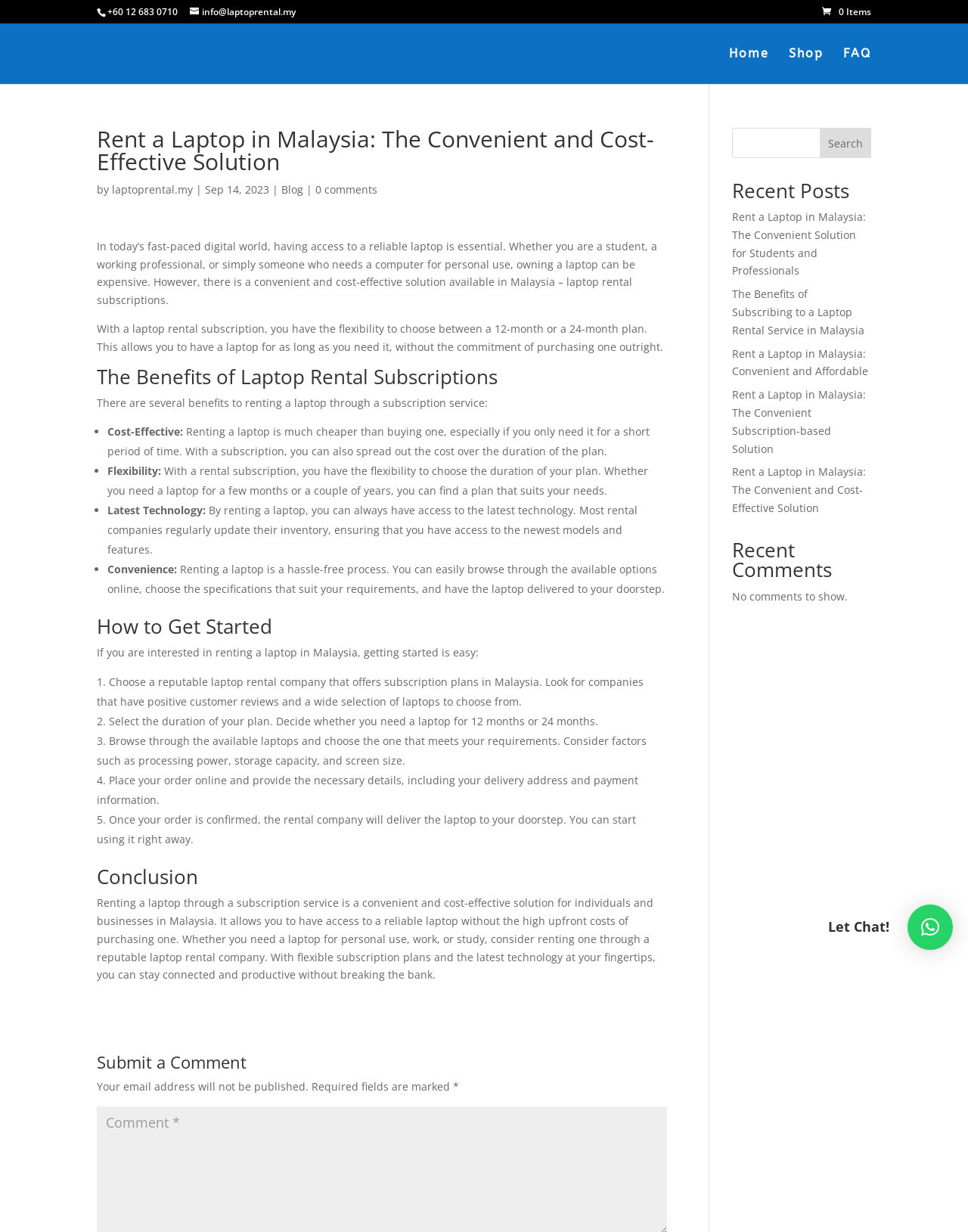Identify the bounding box coordinates for the element that needs to be clicked to fulfill this instruction: "Search for laptops". Provide the coordinates in the format of four float numbers between 0 and 1: [left, top, right, bottom].

[0.847, 0.104, 0.9, 0.128]